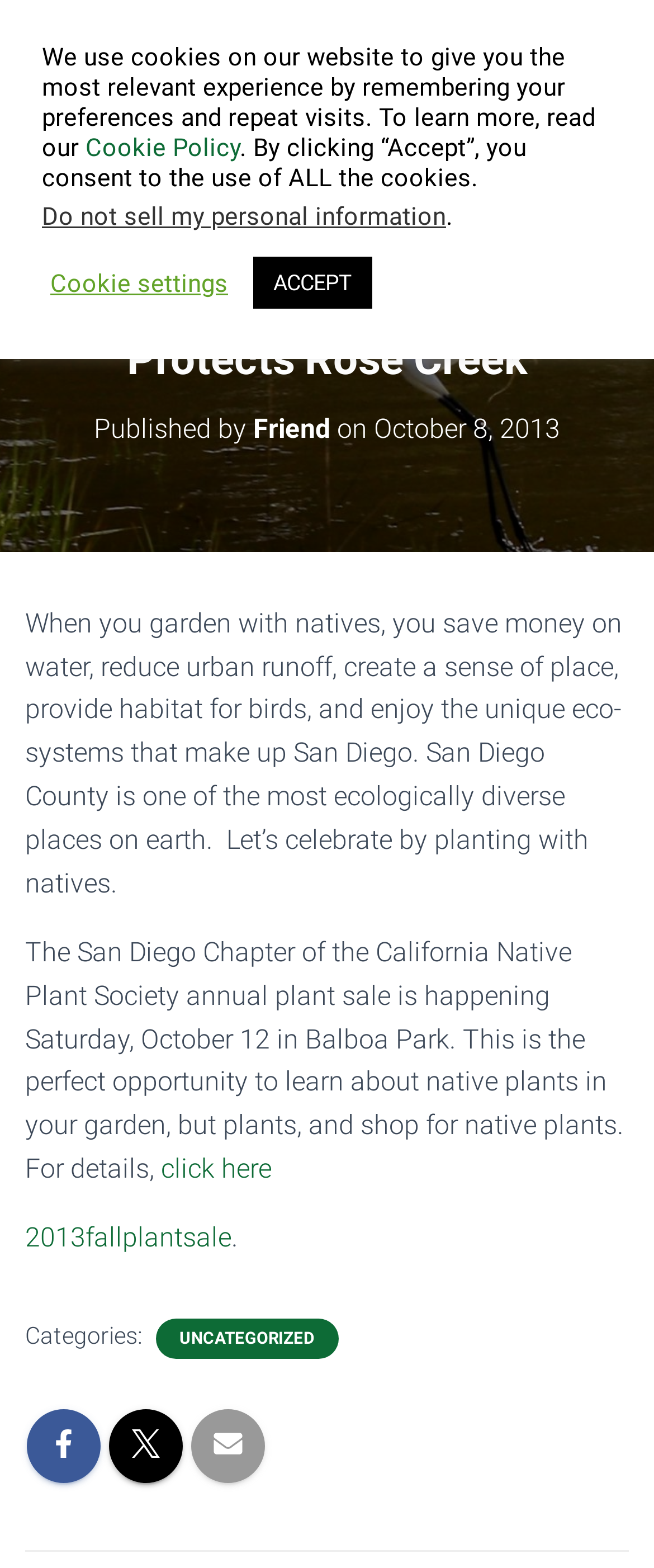What is the purpose of the event on October 12?
Answer the question using a single word or phrase, according to the image.

Plant sale